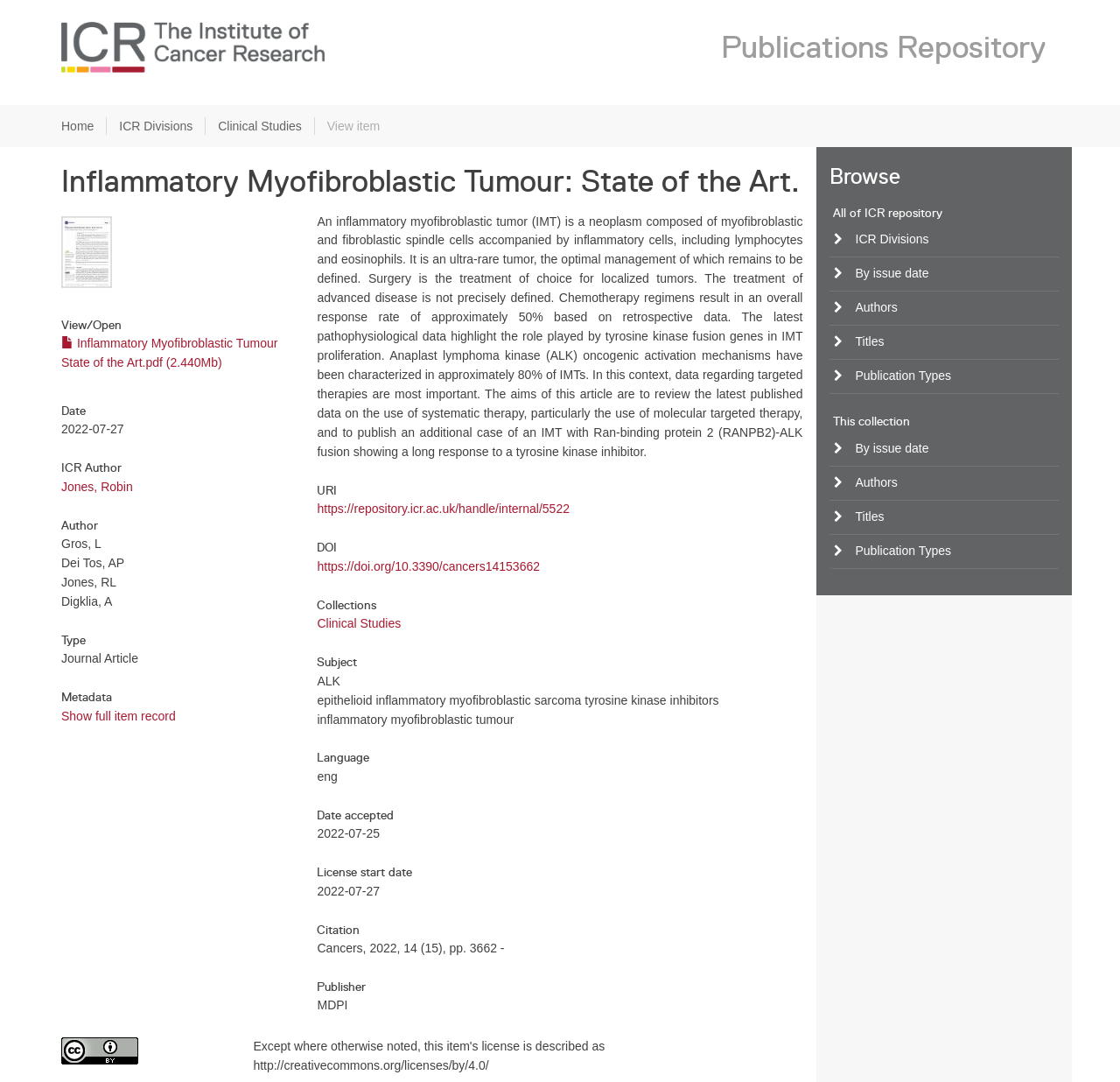Respond to the question below with a concise word or phrase:
What is the DOI of the publication?

https://doi.org/10.3390/cancers14153662